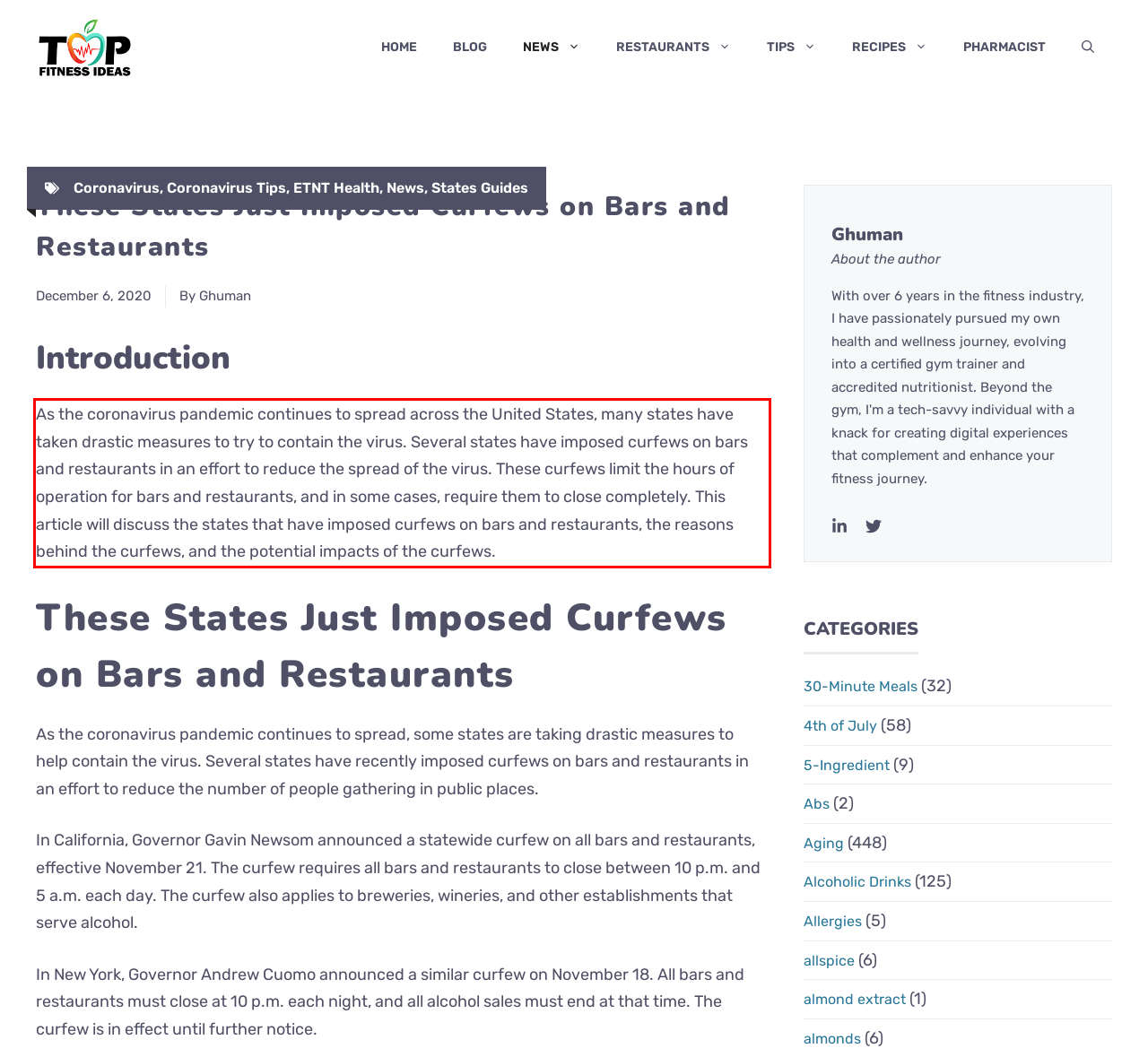Given a screenshot of a webpage, identify the red bounding box and perform OCR to recognize the text within that box.

As the coronavirus pandemic continues to spread across the United States, many states have taken drastic measures to try to contain the virus. Several states have imposed curfews on bars and restaurants in an effort to reduce the spread of the virus. These curfews limit the hours of operation for bars and restaurants, and in some cases, require them to close completely. This article will discuss the states that have imposed curfews on bars and restaurants, the reasons behind the curfews, and the potential impacts of the curfews.